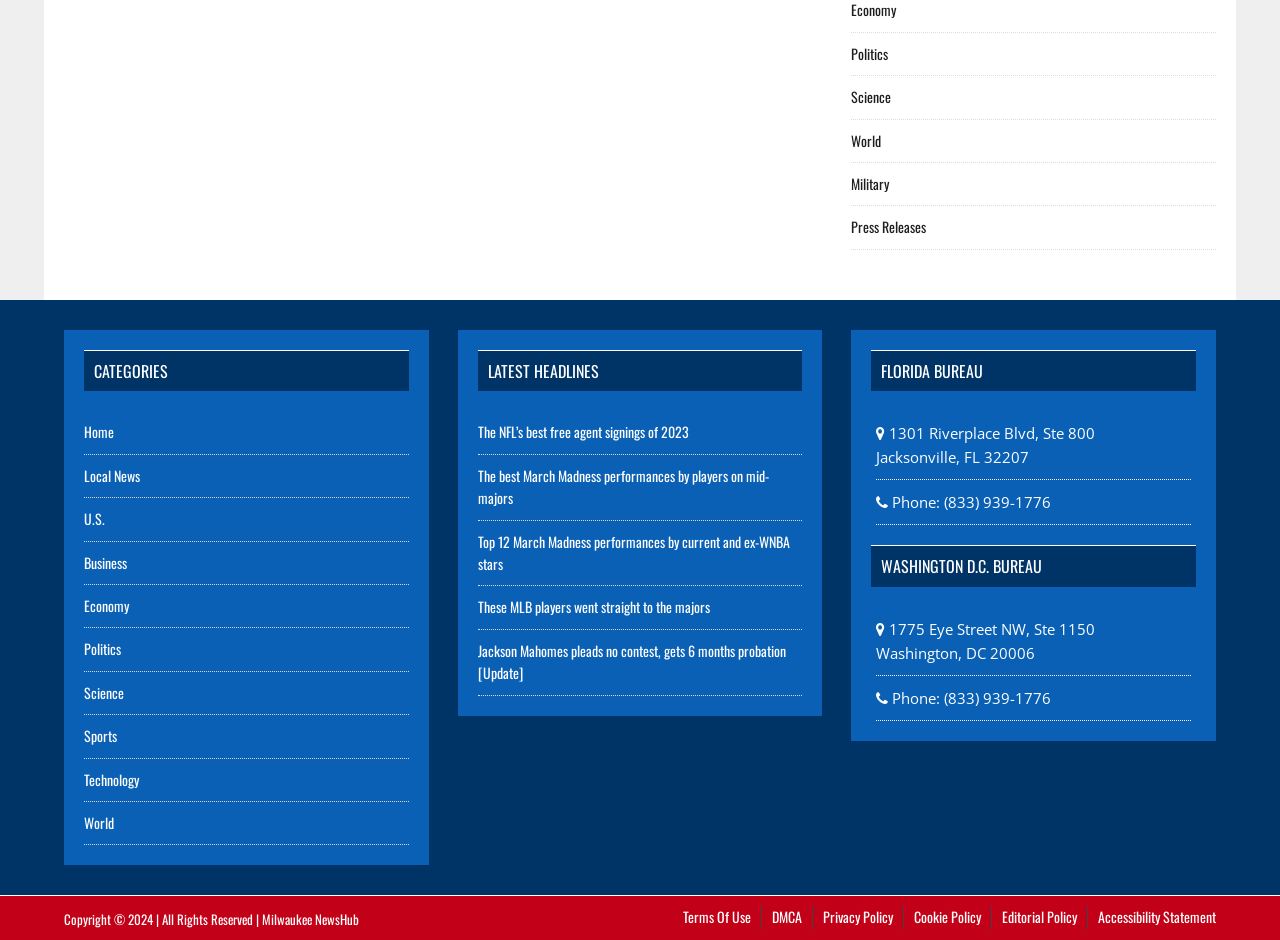Please specify the coordinates of the bounding box for the element that should be clicked to carry out this instruction: "Read the latest headlines". The coordinates must be four float numbers between 0 and 1, formatted as [left, top, right, bottom].

[0.373, 0.372, 0.627, 0.416]